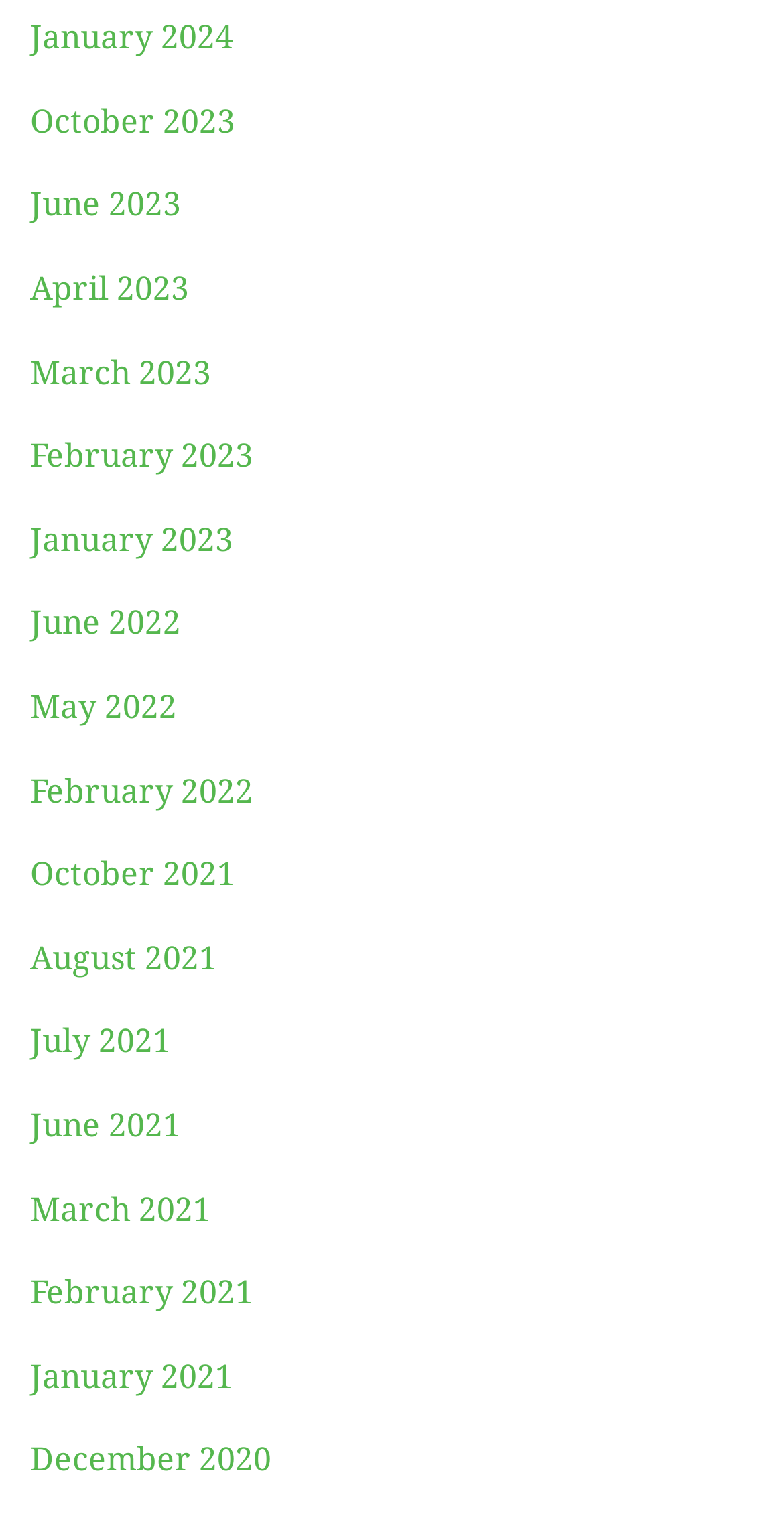Could you indicate the bounding box coordinates of the region to click in order to complete this instruction: "Go to October 2023".

[0.038, 0.067, 0.3, 0.092]